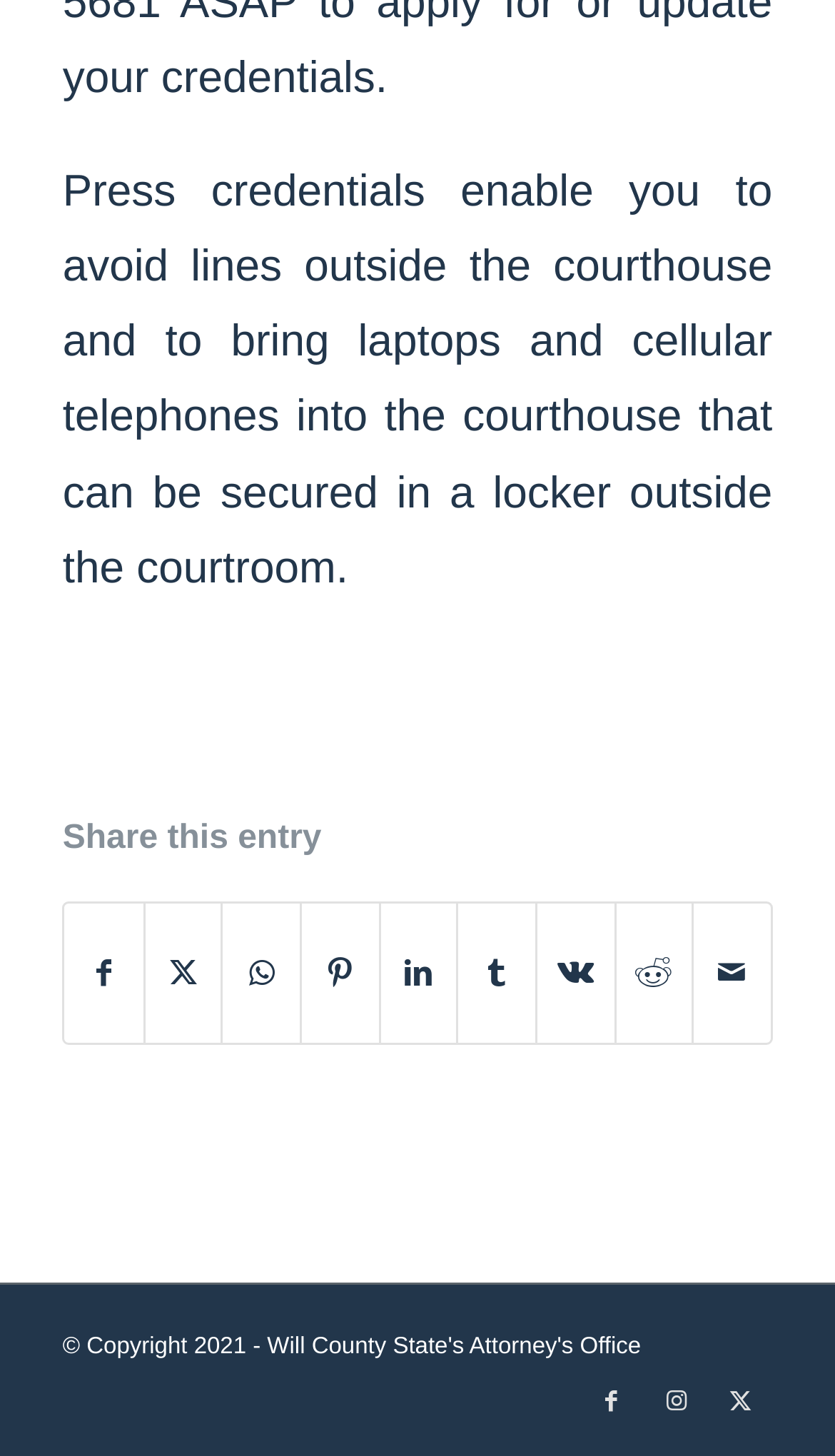Provide a brief response in the form of a single word or phrase:
What is the position of the 'Share on Facebook' link?

Top-left